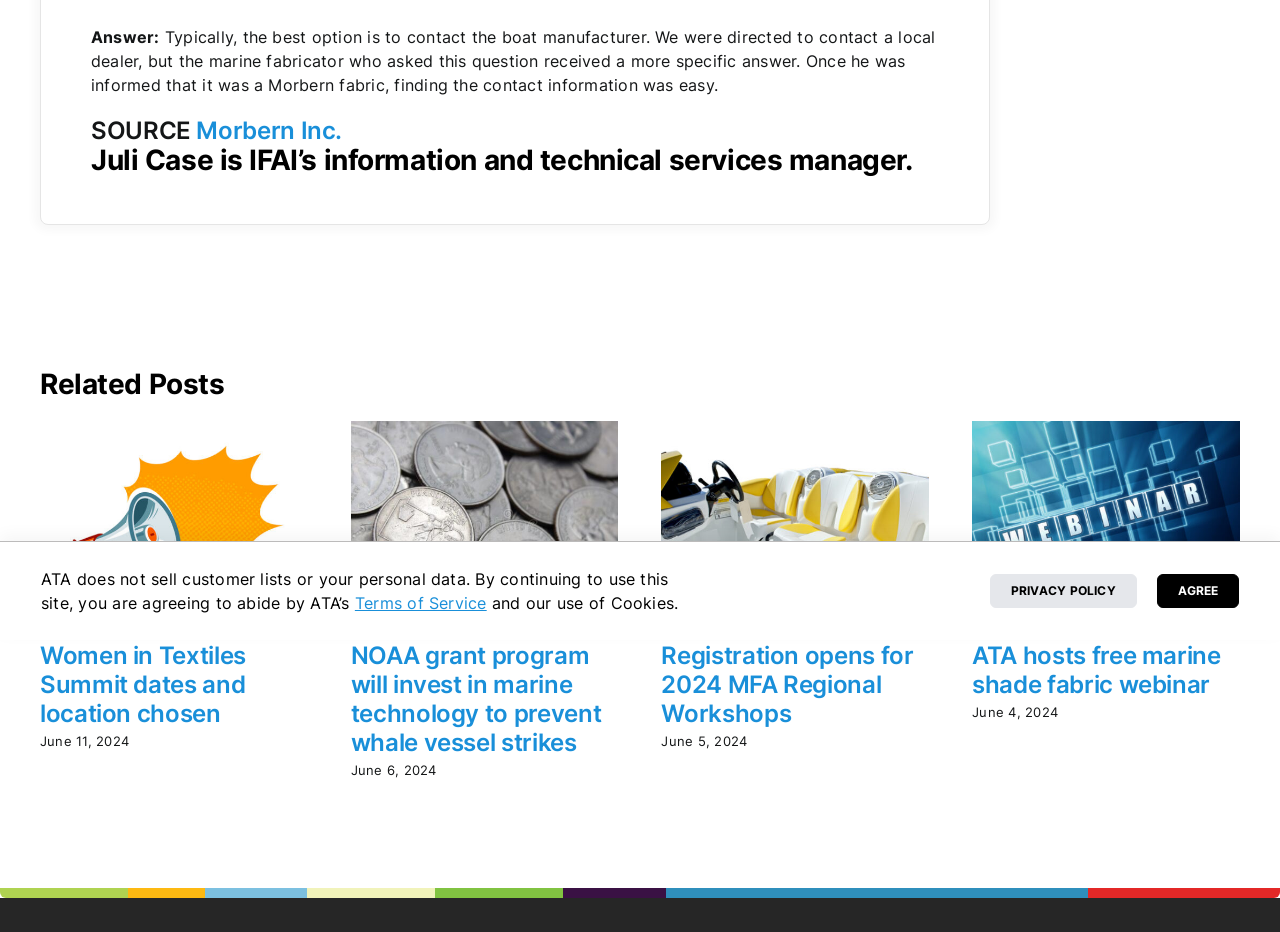Find the bounding box of the UI element described as: "Morbern Inc.". The bounding box coordinates should be given as four float values between 0 and 1, i.e., [left, top, right, bottom].

[0.153, 0.124, 0.267, 0.156]